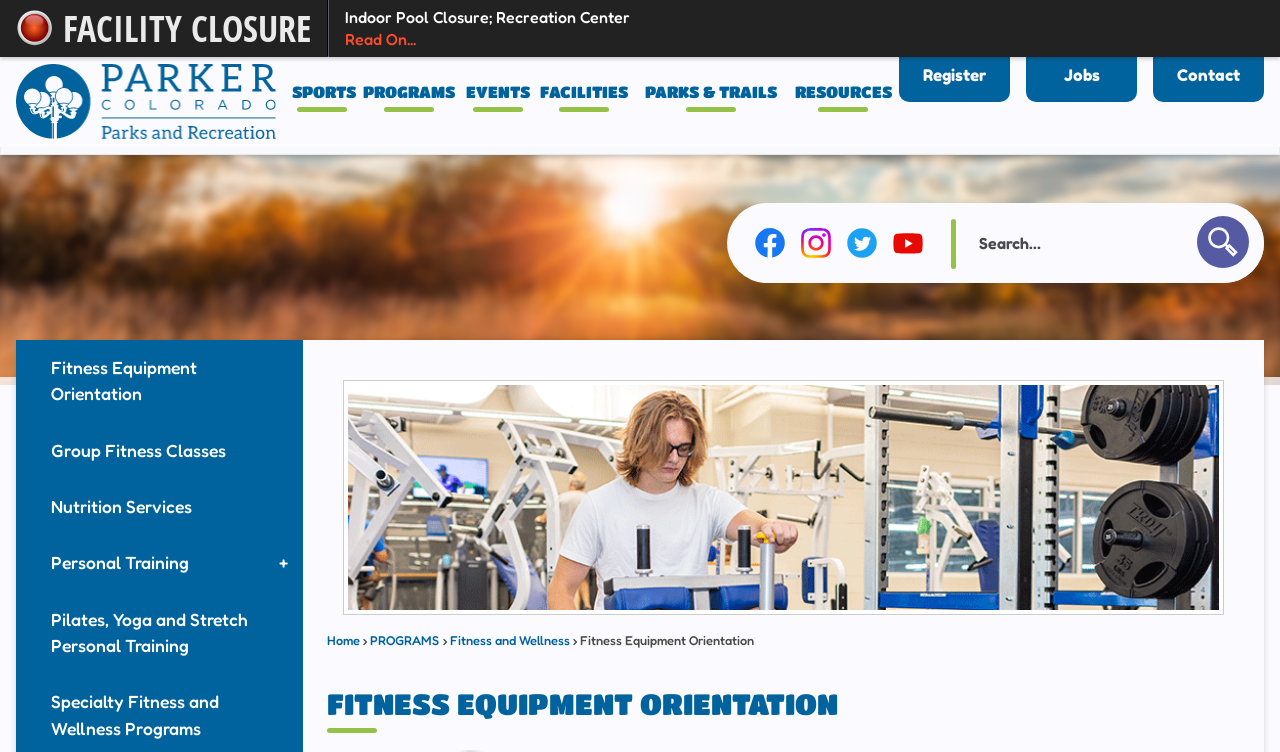Indicate the bounding box coordinates of the element that needs to be clicked to satisfy the following instruction: "View the 'Fitness Equipment Orientation' details". The coordinates should be four float numbers between 0 and 1, i.e., [left, top, right, bottom].

[0.453, 0.842, 0.589, 0.862]